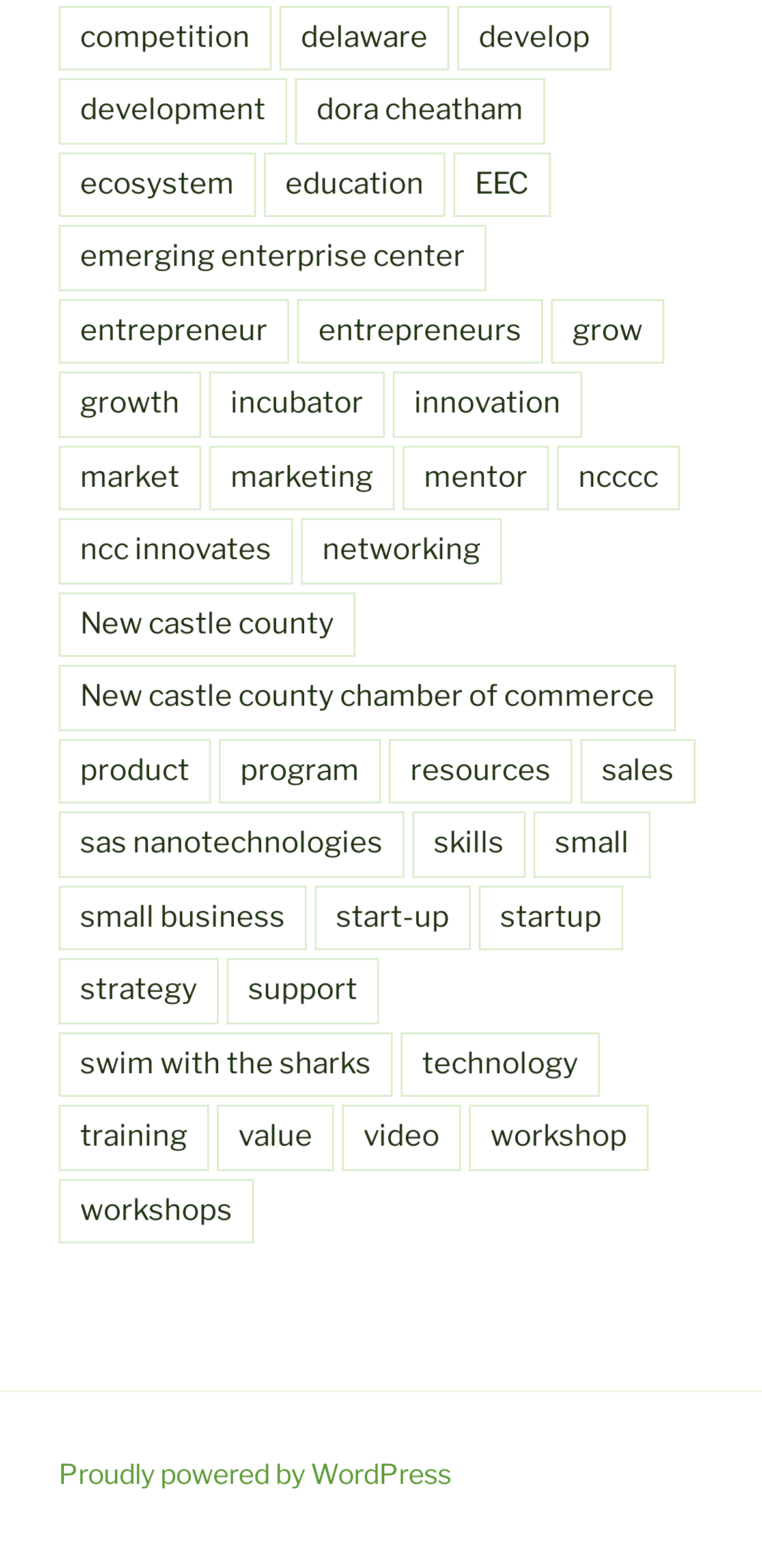From the screenshot, find the bounding box of the UI element matching this description: "New castle county". Supply the bounding box coordinates in the form [left, top, right, bottom], each a float between 0 and 1.

[0.077, 0.446, 0.467, 0.488]